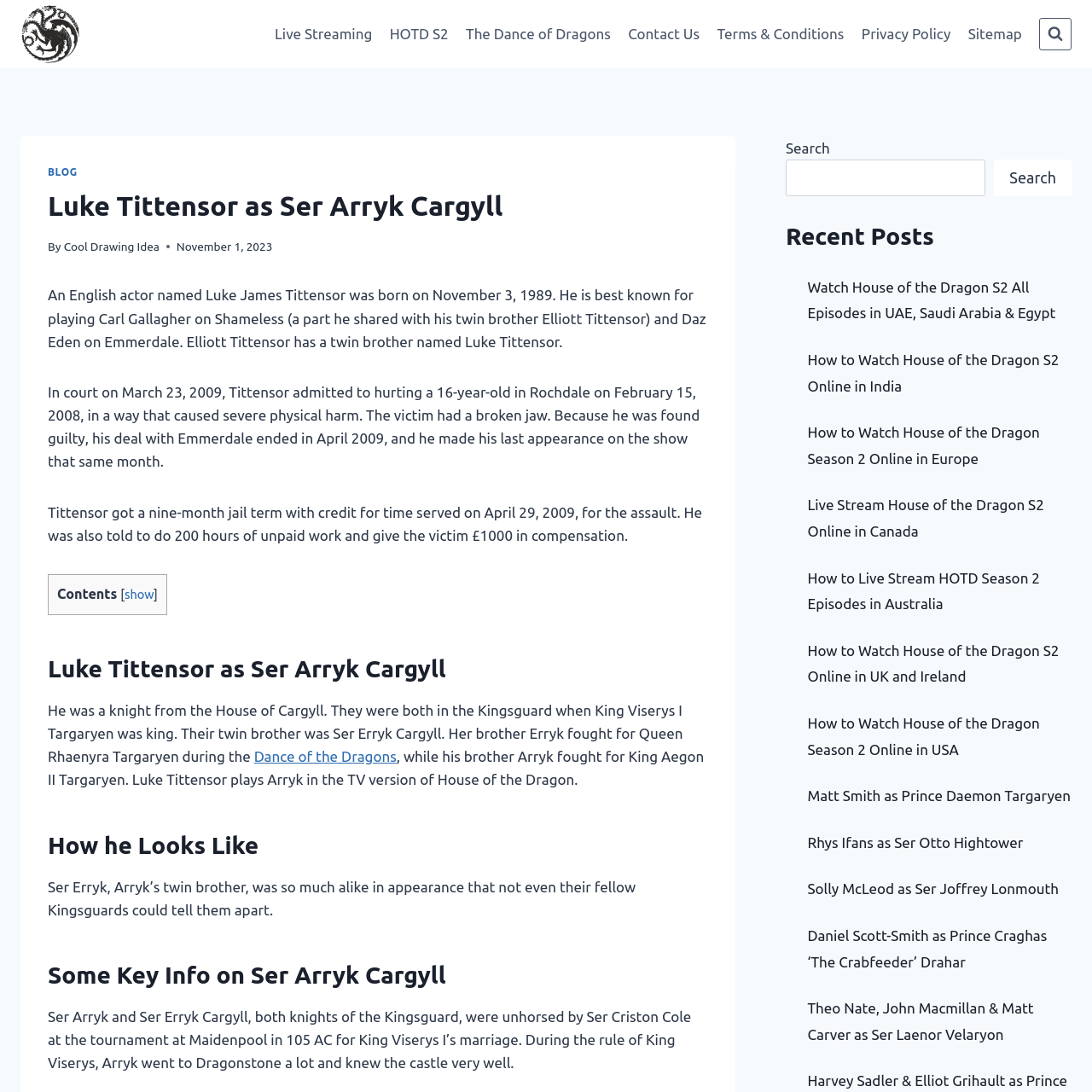What is the name of the character Luke Tittensor plays in House of the Dragon?
Give a single word or phrase as your answer by examining the image.

Ser Arryk Cargyll